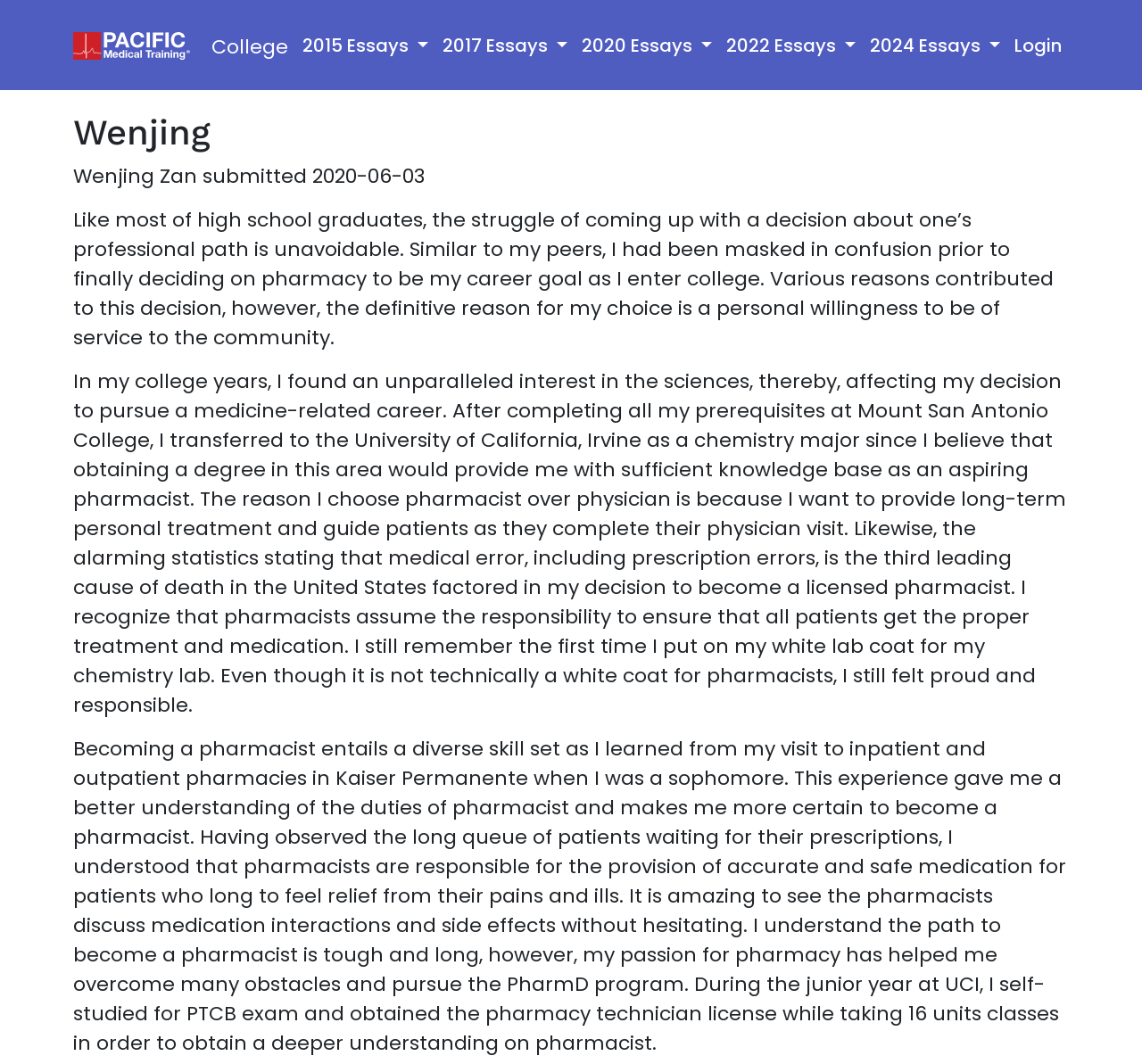Where did the author transfer to after completing prerequisites?
Could you answer the question with a detailed and thorough explanation?

The author transferred to the University of California, Irvine as a chemistry major after completing all their prerequisites at Mount San Antonio College, as stated in the text, 'After completing all my prerequisites at Mount San Antonio College, I transferred to the University of California, Irvine as a chemistry major...'